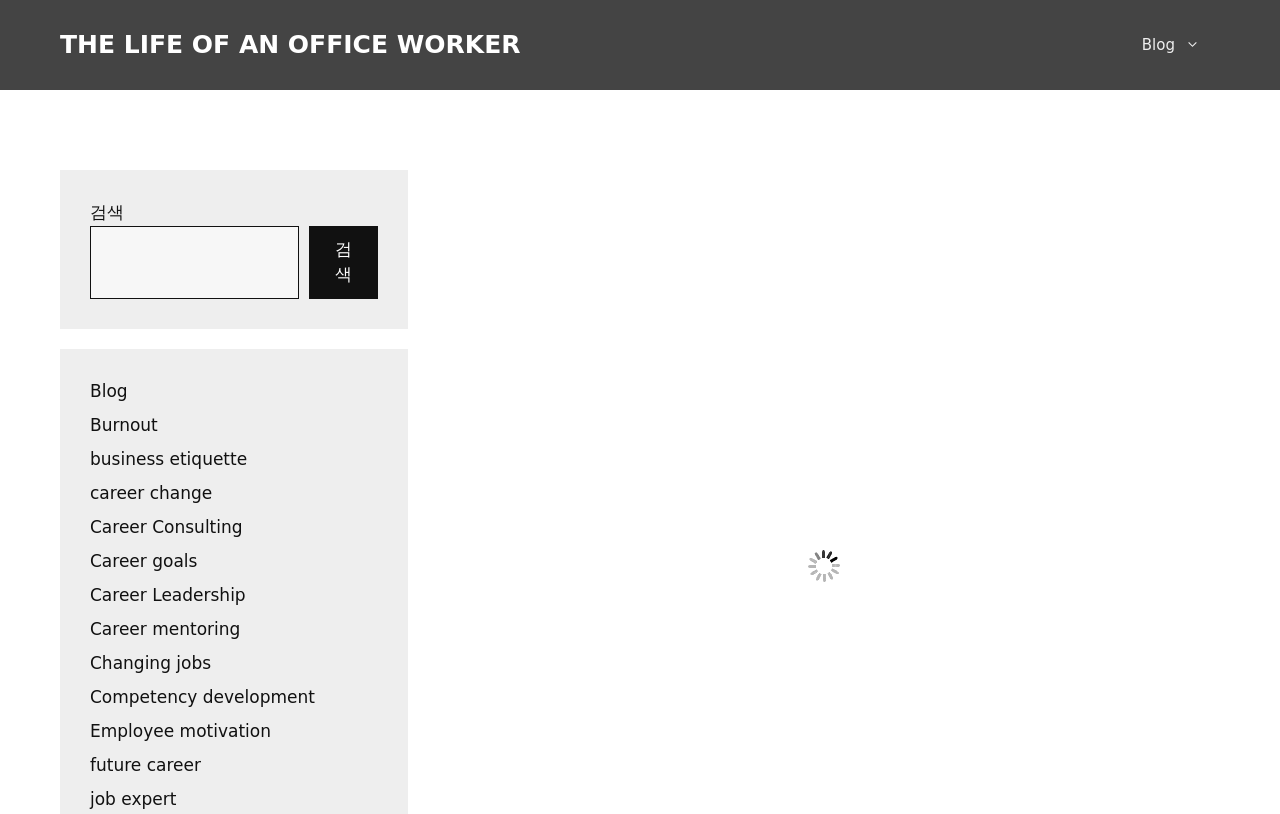Where is the navigation menu located?
Using the visual information, respond with a single word or phrase.

Top right